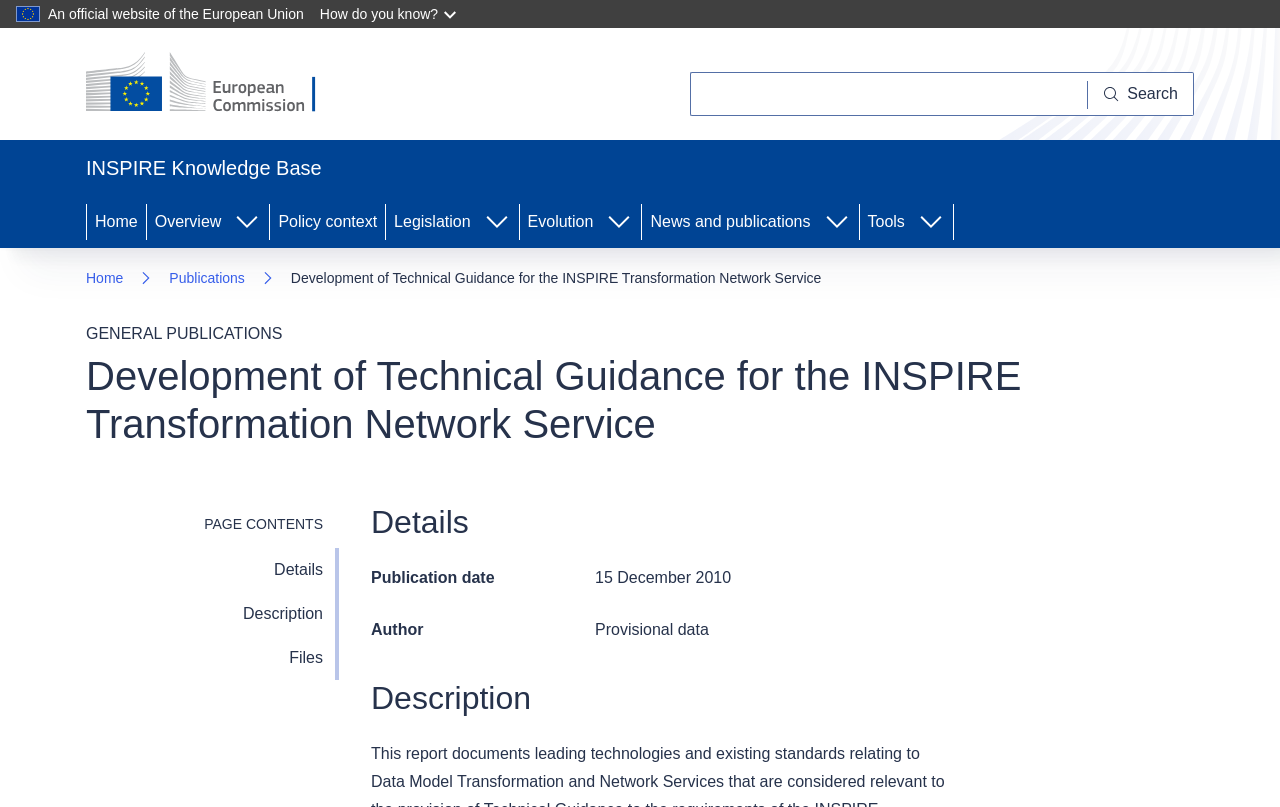Point out the bounding box coordinates of the section to click in order to follow this instruction: "Search for something".

[0.539, 0.089, 0.933, 0.144]